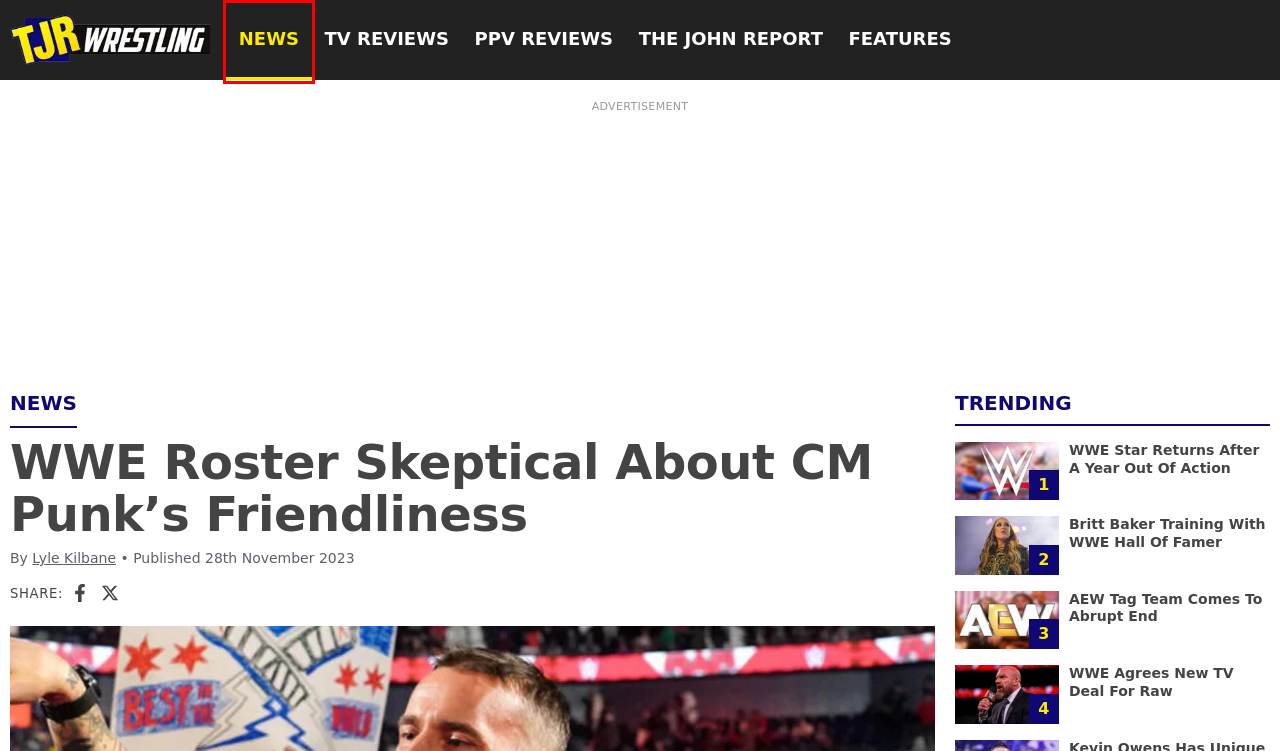Observe the provided screenshot of a webpage with a red bounding box around a specific UI element. Choose the webpage description that best fits the new webpage after you click on the highlighted element. These are your options:
A. WWE Star Returns After A Year Out Of Action – TJR Wrestling
B. Wrestling TV Reviews – TJR Wrestling
C. TJR Wrestling – Wrestling PPV Reviews, TV reviews and News
D. The John Report, Reviews by John Canton – TJR Wrestling
E. AEW Tag Team Comes To Abrupt End – TJR Wrestling
F. Wrestling PPV Reviews – TJR Wrestling
G. News – TJR Wrestling
H. Britt Baker Training With WWE Hall Of Famer – TJR Wrestling

G